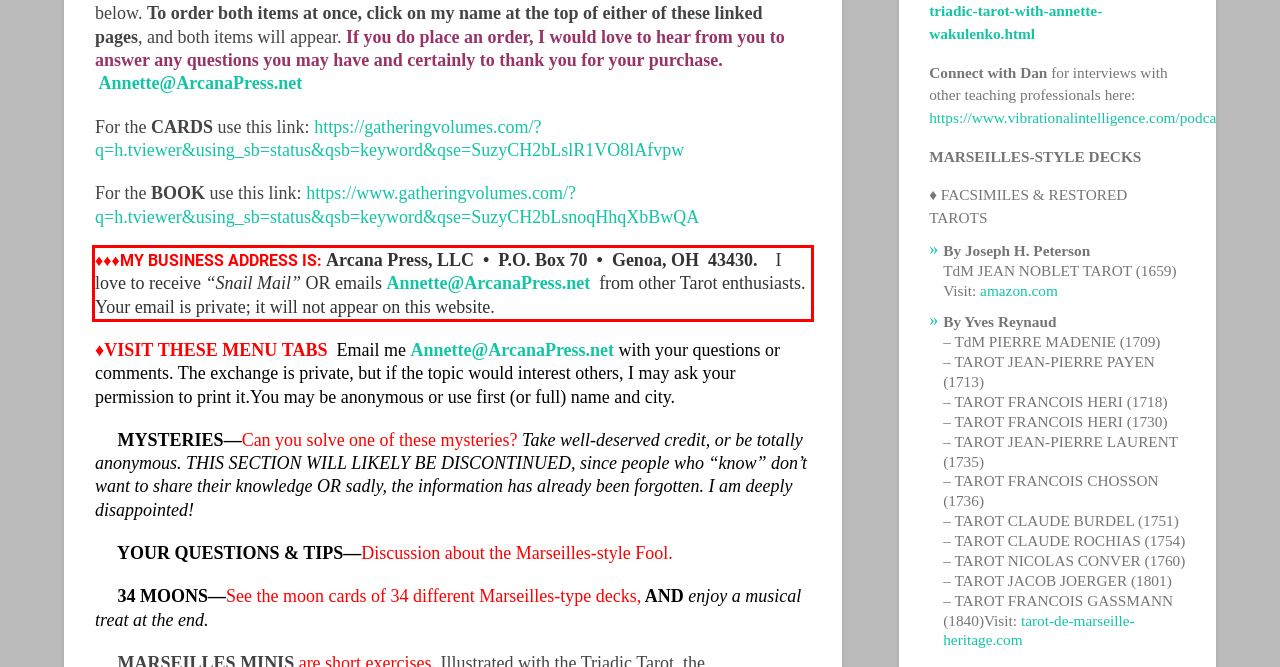You are given a screenshot showing a webpage with a red bounding box. Perform OCR to capture the text within the red bounding box.

♦♦♦MY BUSINESS ADDRESS IS: Arcana Press, LLC • P.O. Box 70 • Genoa, OH 43430. I love to receive “Snail Mail” OR emails Annette@ArcanaPress.net from other Tarot enthusiasts. Your email is private; it will not appear on this website.